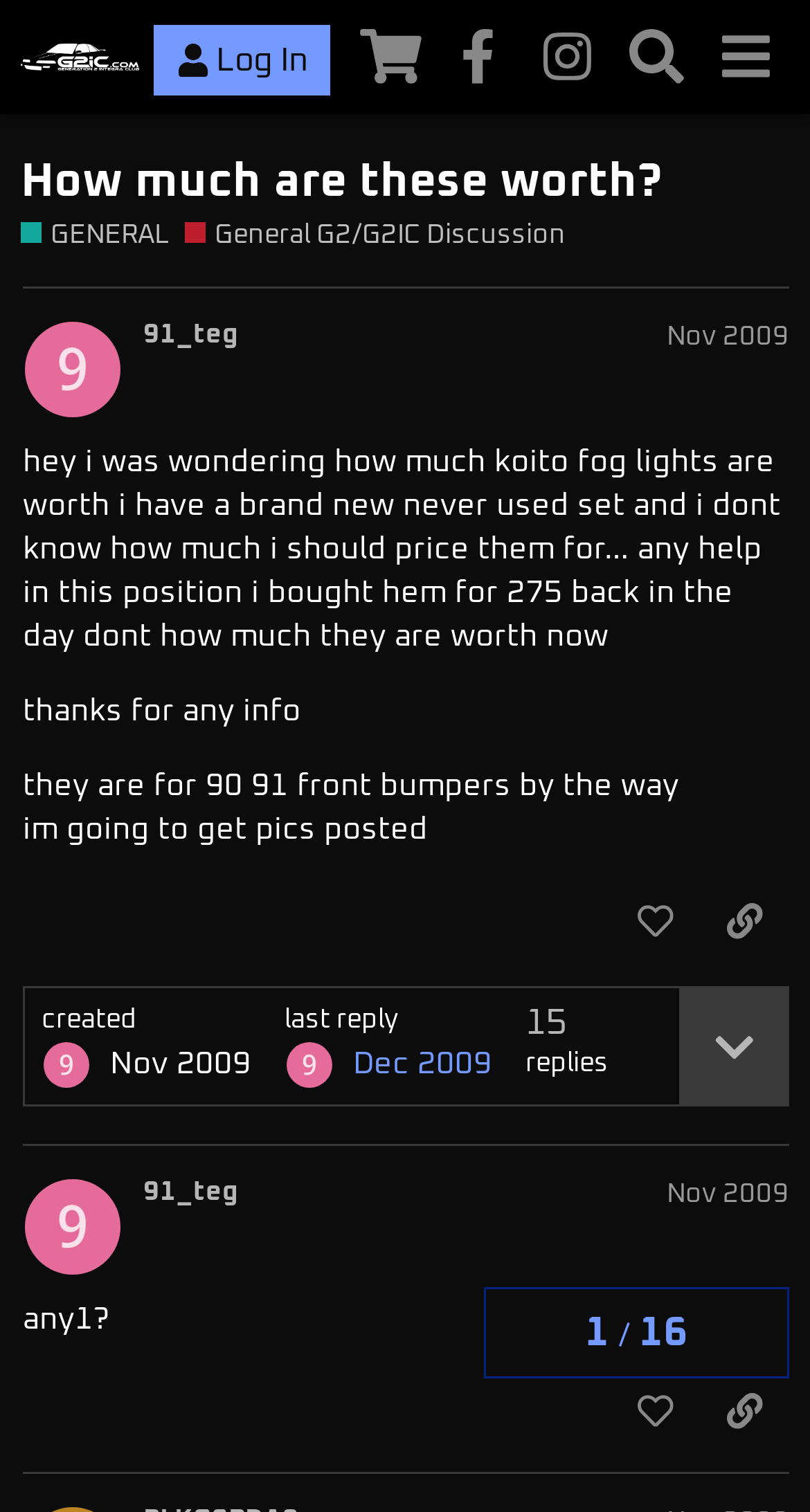Provide a thorough description of the webpage you see.

This webpage appears to be a forum discussion page, specifically a thread titled "How much are these worth?" within the "General G2/G2IC Discussion" section of the Generation 2 Integra Club (G2IC) forum. 

At the top of the page, there is a header section with links to the G2IC homepage, login, store, Facebook, and Instagram. Below this, there is a navigation menu with a topic progress indicator showing 1 out of 16 pages.

The main content of the page consists of two posts, each with a heading indicating the author and date of the post. The first post, by user "91_teg", is the original thread starter and asks about the value of a brand new, never used set of Koito fog lights. The user mentions they bought them for $275 in the past and is unsure of their current value. The post also mentions that the fog lights are for 1990-1991 front bumpers.

Below the first post, there are several buttons, including "like this post", "copy a link to this post to clipboard", and an image button. There is also a timestamp indicating when the post was created.

The second post, also by "91_teg", is a follow-up to the original post and simply asks "any1?".

Throughout the page, there are various buttons, links, and images, including a search button, a menu button, and links to the G2IC store and social media profiles.